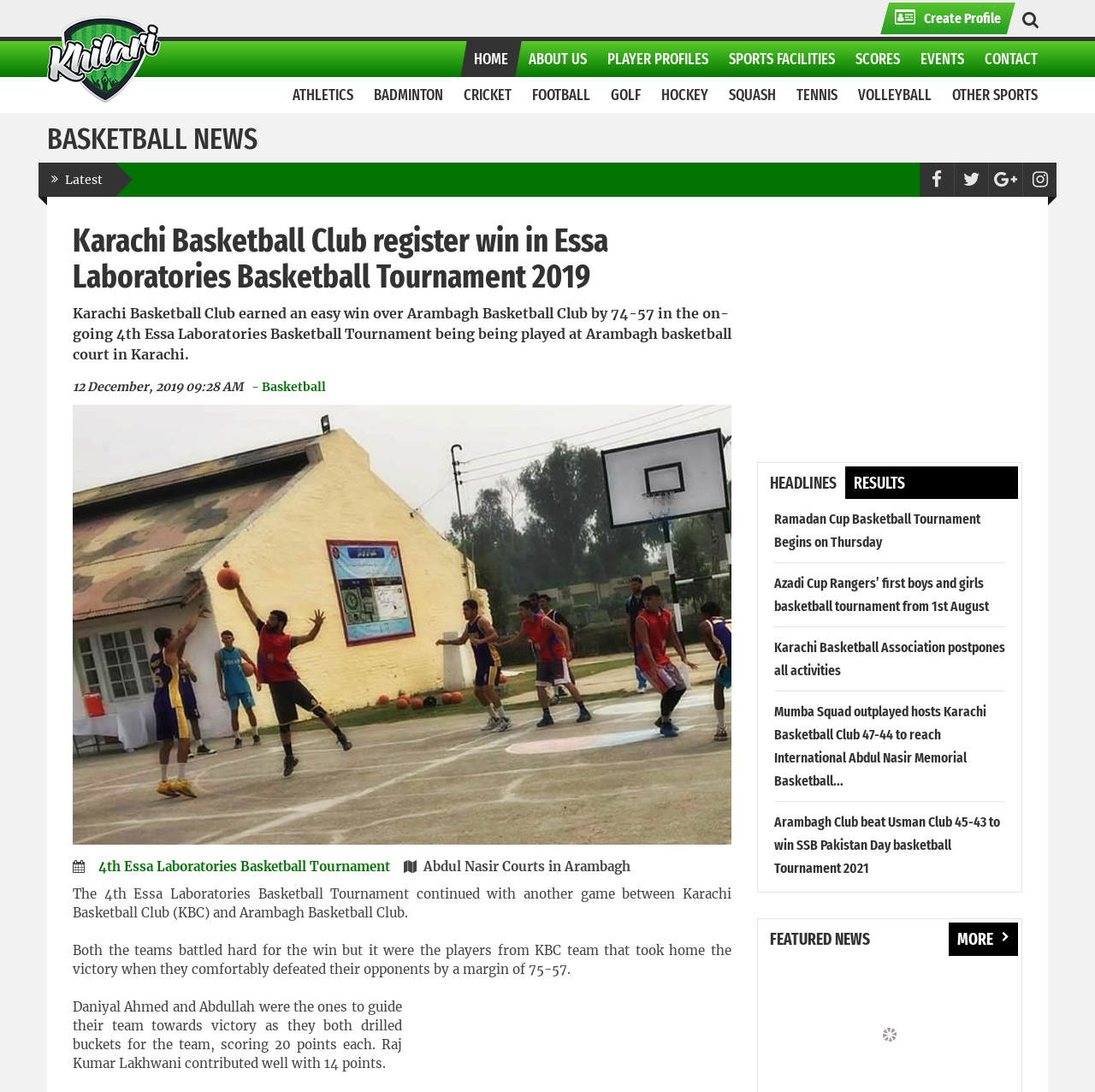Provide an in-depth caption for the contents of the webpage.

The webpage is about a sports news website, specifically focused on basketball. At the top, there is a navigation menu with links to various sections such as "HOME", "EVENTS", "SCORES", and "PLAYER PROFILES". Below the navigation menu, there is a logo of the website, "Khilari", accompanied by a search icon and a link to create a profile.

The main content of the webpage is an article about a basketball tournament, with the title "Karachi Basketball Club register win in Essa Laboratories Basketball Tournament 2019". The article is divided into several sections, including a brief summary, a detailed report of the game, and a section with additional information about the tournament.

To the right of the article, there is a sidebar with links to other sports news, including volleyball, tennis, squash, and football. Below the sidebar, there is an advertisement iframe.

Further down the page, there are more links to other news articles, including headlines and results from various basketball tournaments. The webpage also features a section titled "FEATURED NEWS MORE" with links to additional news articles.

At the bottom of the page, there is a section with more links to news articles, including a Ramadan Cup Basketball Tournament and an Azadi Cup Rangers' basketball tournament.